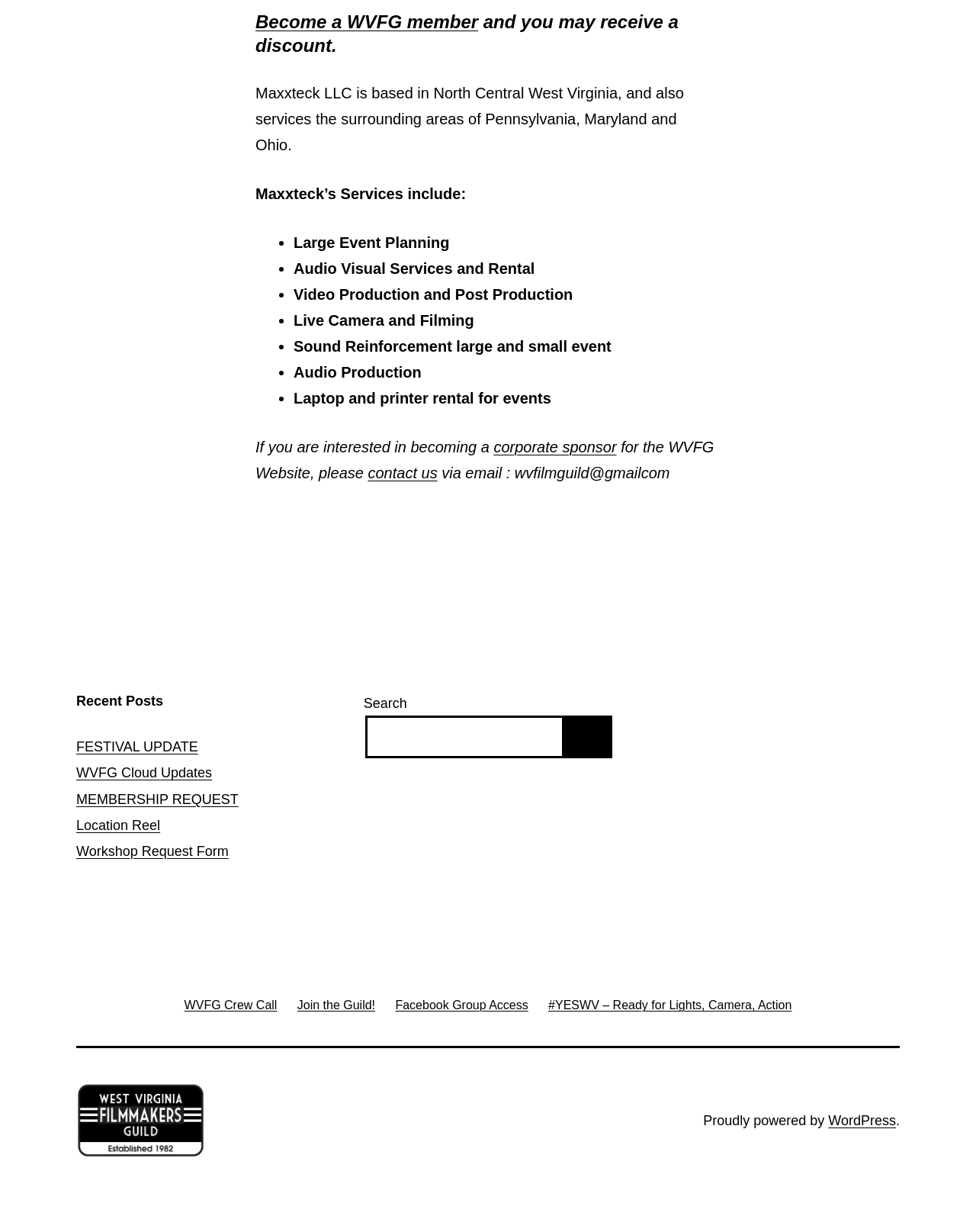Bounding box coordinates are specified in the format (top-left x, top-left y, bottom-right x, bottom-right y). All values are floating point numbers bounded between 0 and 1. Please provide the bounding box coordinate of the region this sentence describes: Join the Guild!

[0.294, 0.8, 0.395, 0.831]